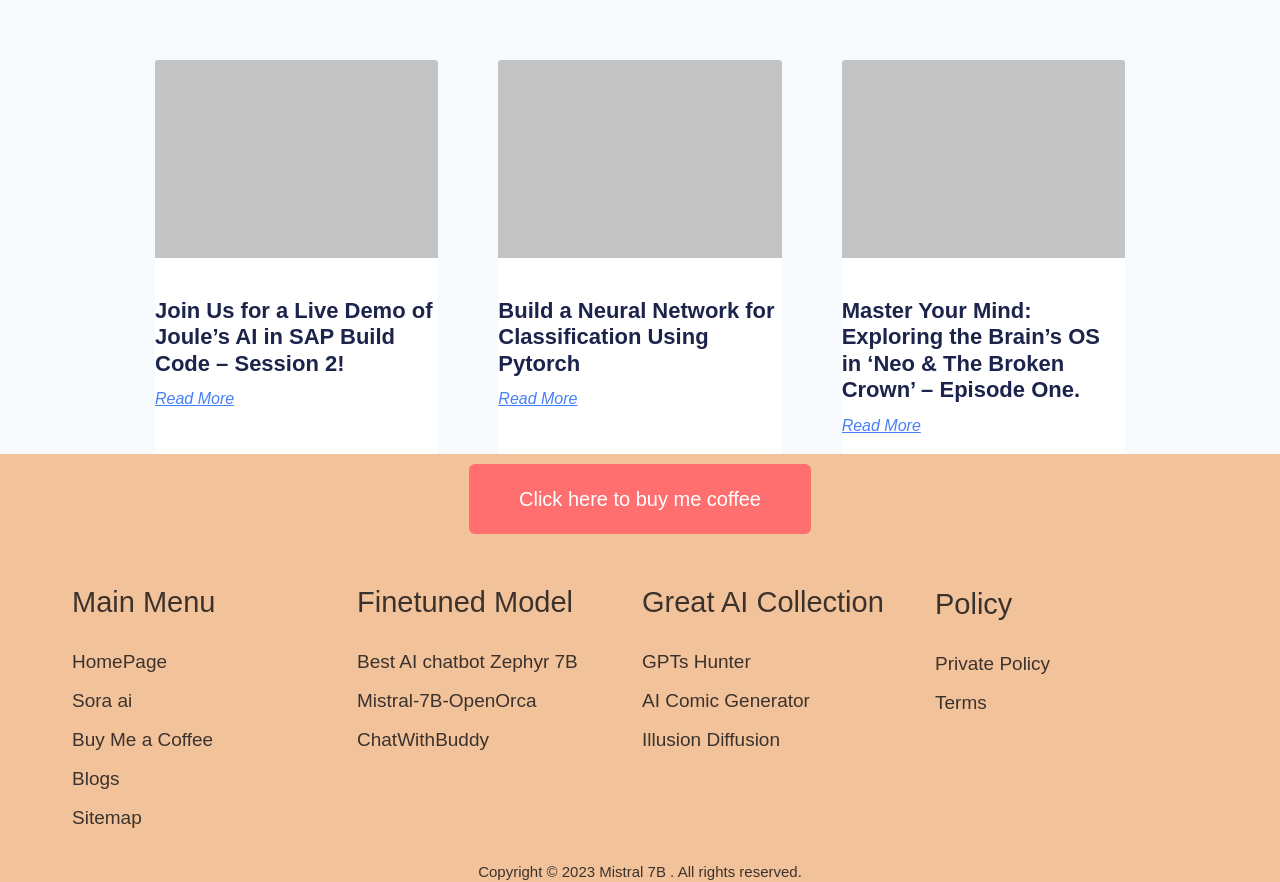Locate the bounding box coordinates of the area to click to fulfill this instruction: "Explore Master Your Mind: Exploring the Brain’s OS in ‘Neo & The Broken Crown’ – Episode One.". The bounding box should be presented as four float numbers between 0 and 1, in the order [left, top, right, bottom].

[0.658, 0.338, 0.879, 0.458]